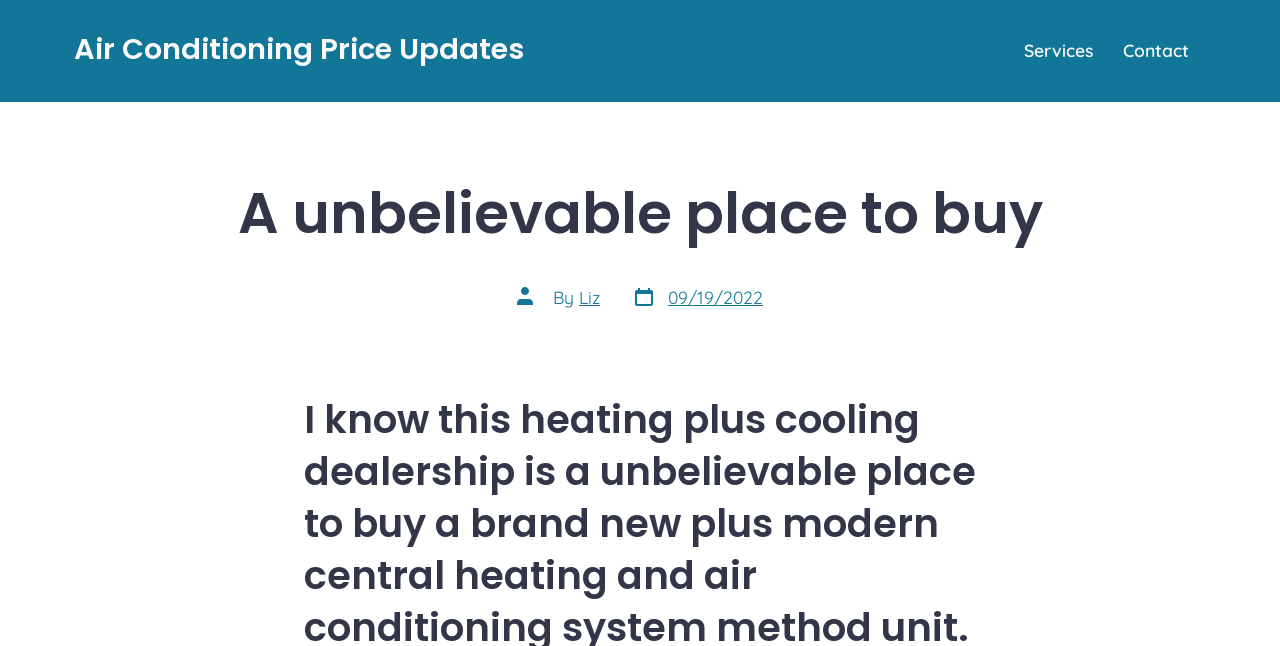Describe all the visual and textual components of the webpage comprehensively.

The webpage appears to be an article page, with a focus on air conditioning price updates. At the top left, there is a link to "Air Conditioning Price Updates", which is likely the website's title or logo. 

Below the title, there is a horizontal navigation bar that spans most of the width of the page, containing two links: "Services" and "Contact", positioned side by side.

The main content of the page is headed by a large heading that reads "A unbelievable place to buy", which is centered near the top of the page. Below the heading, there are several lines of text, including "Post author", "By", and the author's name, "Liz", which are positioned in a vertical column. 

To the right of the author's information, there is a link to the post date, "09/19/2022", which also contains a time element, although the exact time is not specified. 

Overall, the webpage appears to be a blog post or article about air conditioning price updates, with a simple and organized layout.